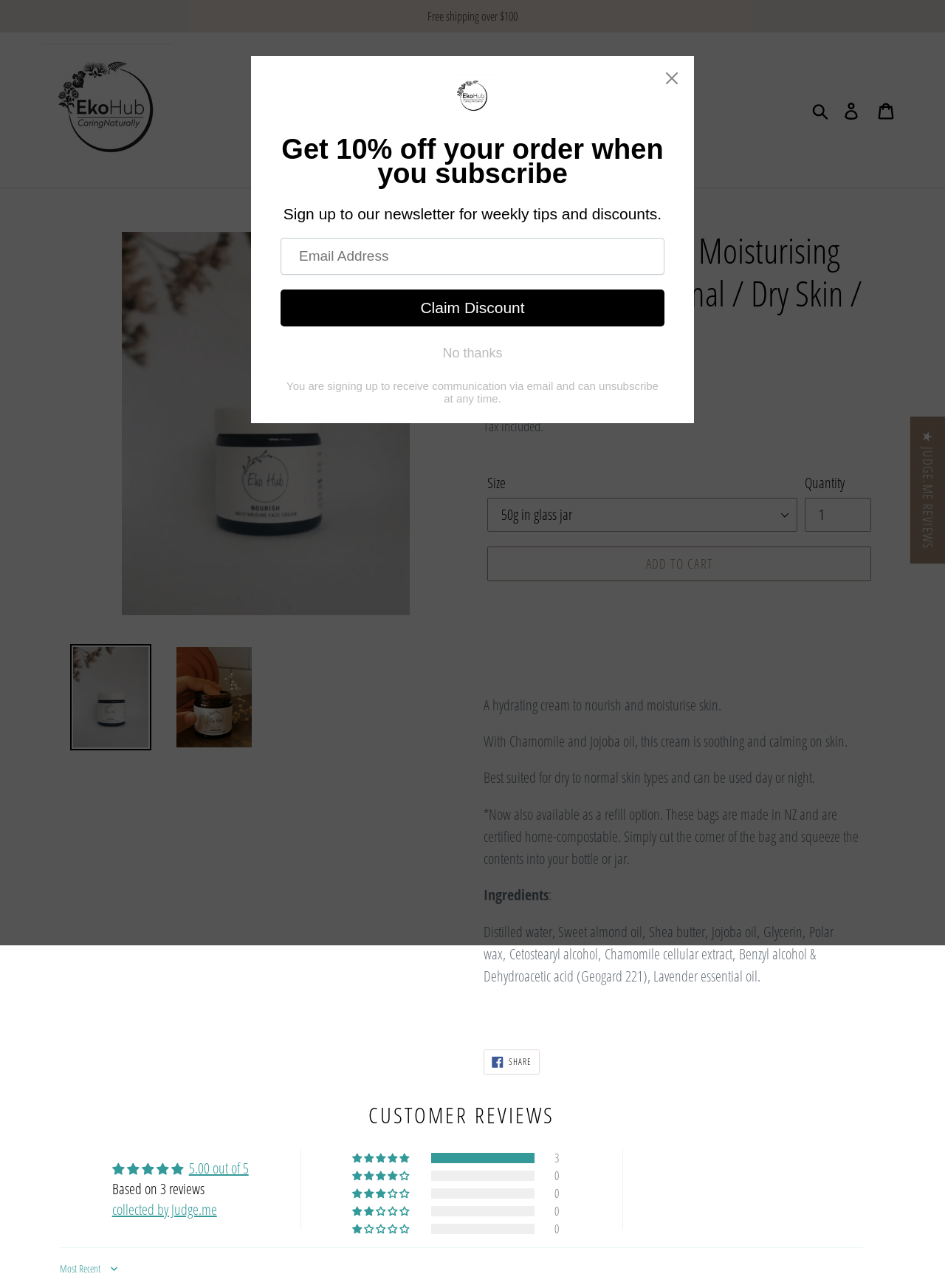Pinpoint the bounding box coordinates of the clickable area necessary to execute the following instruction: "Click on the 'Shop' button". The coordinates should be given as four float numbers between 0 and 1, namely [left, top, right, bottom].

[0.33, 0.065, 0.386, 0.085]